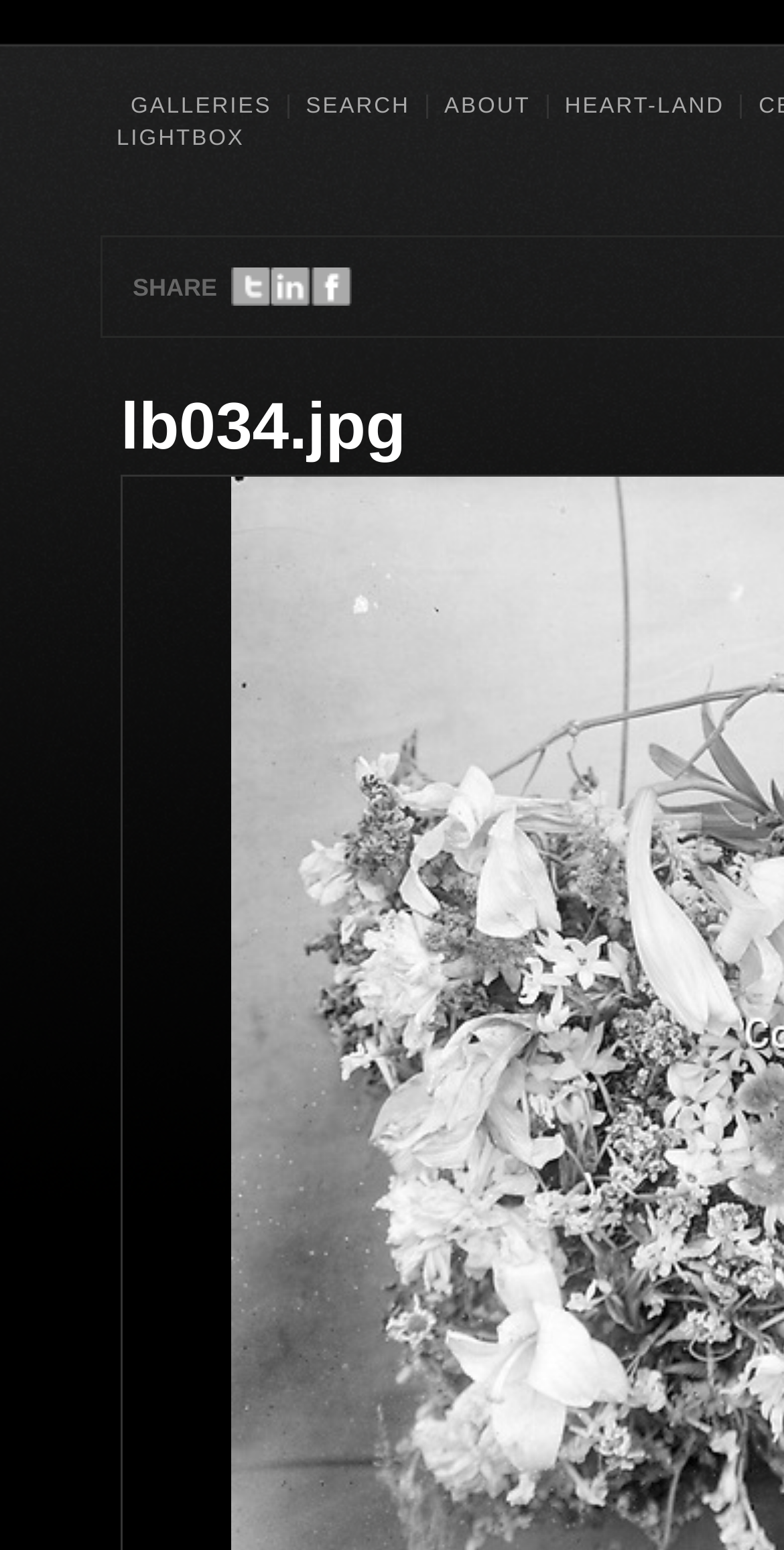Identify the bounding box coordinates of the area you need to click to perform the following instruction: "learn about the author".

[0.554, 0.058, 0.689, 0.079]